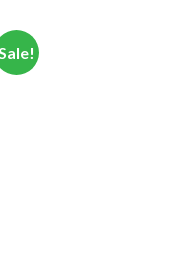Provide a thorough description of what you see in the image.

The image prominently features a circular green label with the word "Sale!" written in white text, indicating a promotional discount. This eye-catching graphic likely serves to attract attention to a product or course being offered at a reduced price. The context suggests it's part of a marketing campaign, aimed at consumers interested in learning opportunities, possibly online courses or training sessions. The vibrant color and clear message are meant to encourage potential buyers to take advantage of the limited-time offer, highlighting the urgency and appeal of the sale.